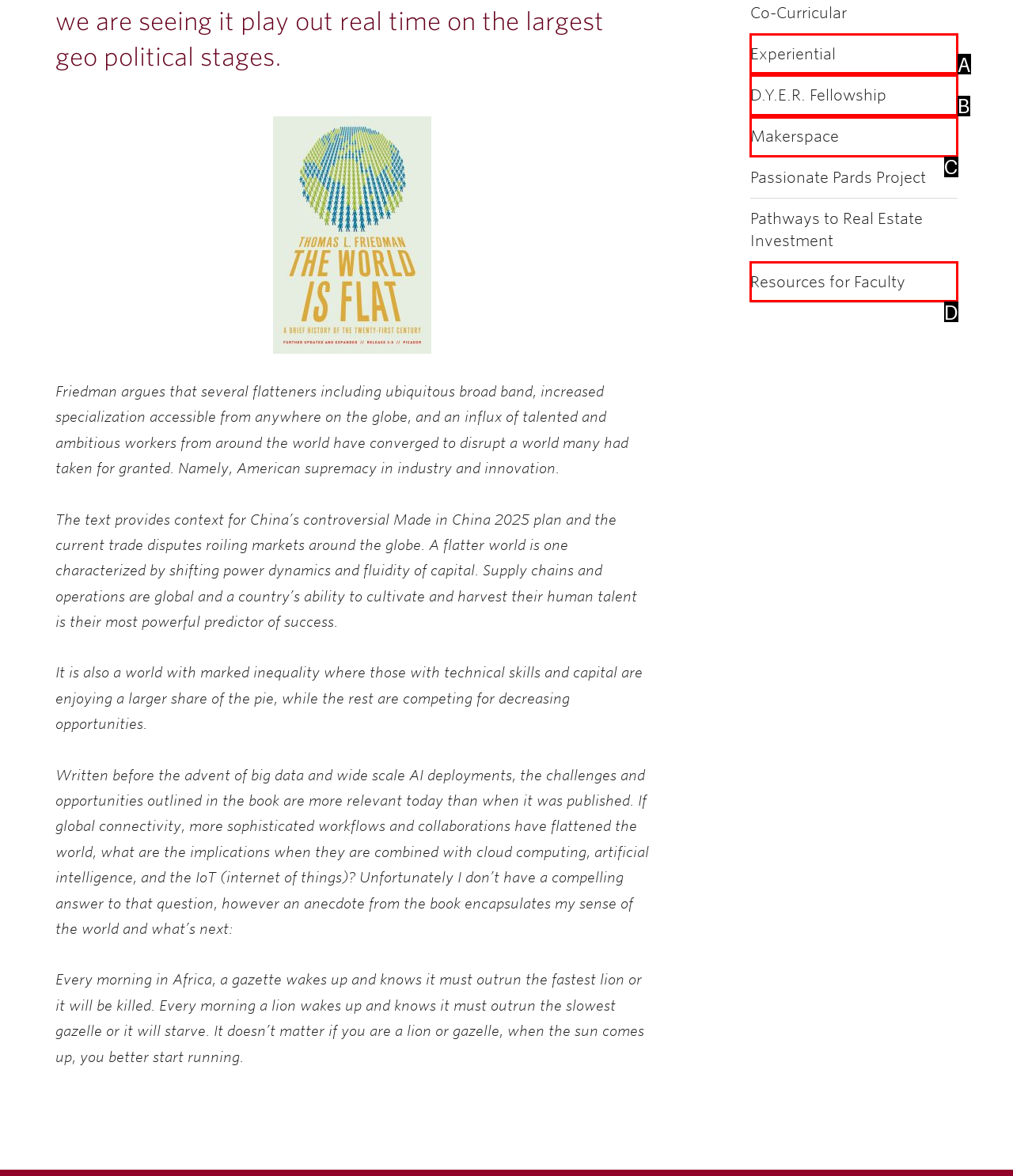Determine which option fits the element description: Makerspace
Answer with the option’s letter directly.

C